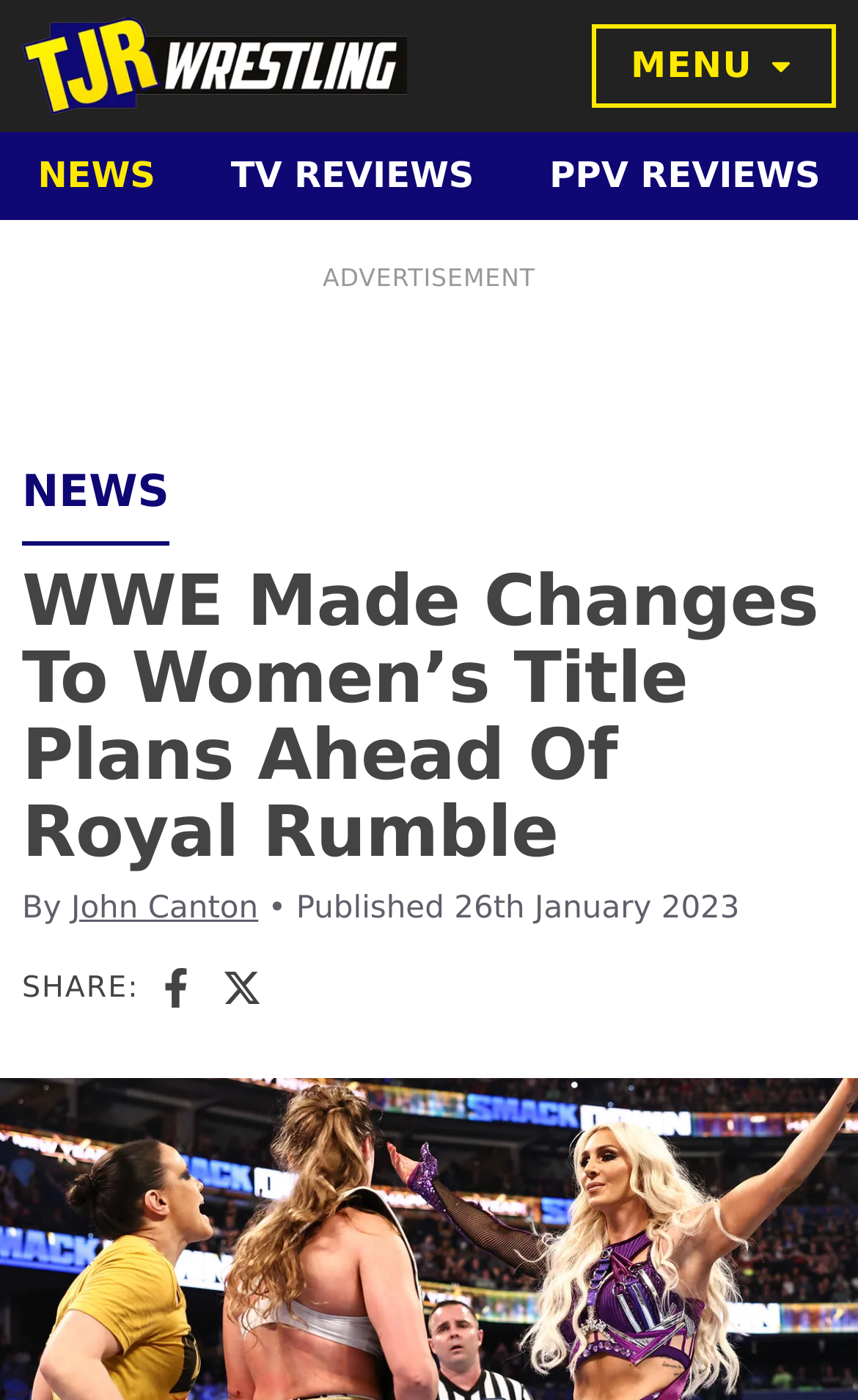When was the article published?
Please look at the screenshot and answer using one word or phrase.

26th January 2023